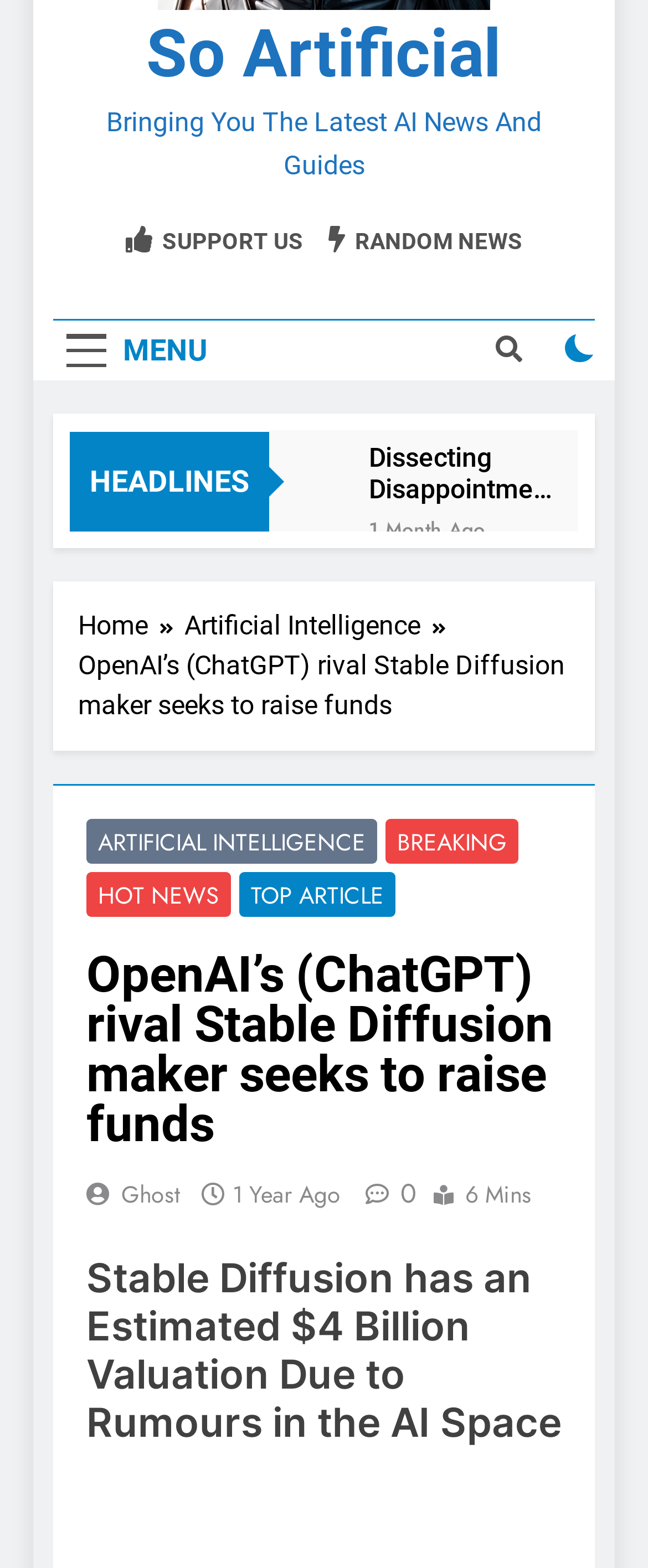Identify the bounding box coordinates for the UI element described by the following text: "0". Provide the coordinates as four float numbers between 0 and 1, in the format [left, top, right, bottom].

[0.546, 0.749, 0.644, 0.773]